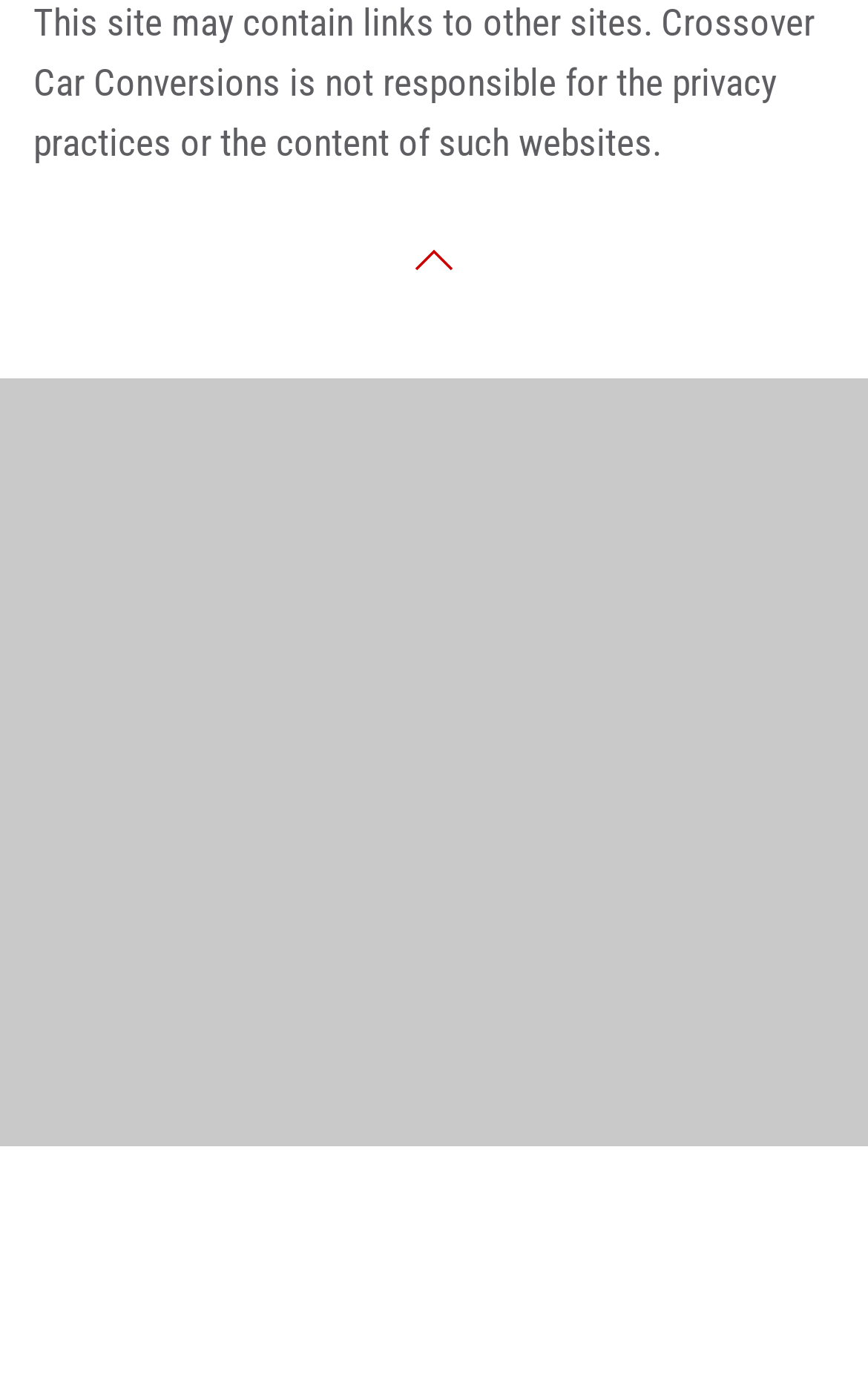Provide the bounding box coordinates of the UI element that matches the description: "name="query" placeholder="Search episodes..."".

None